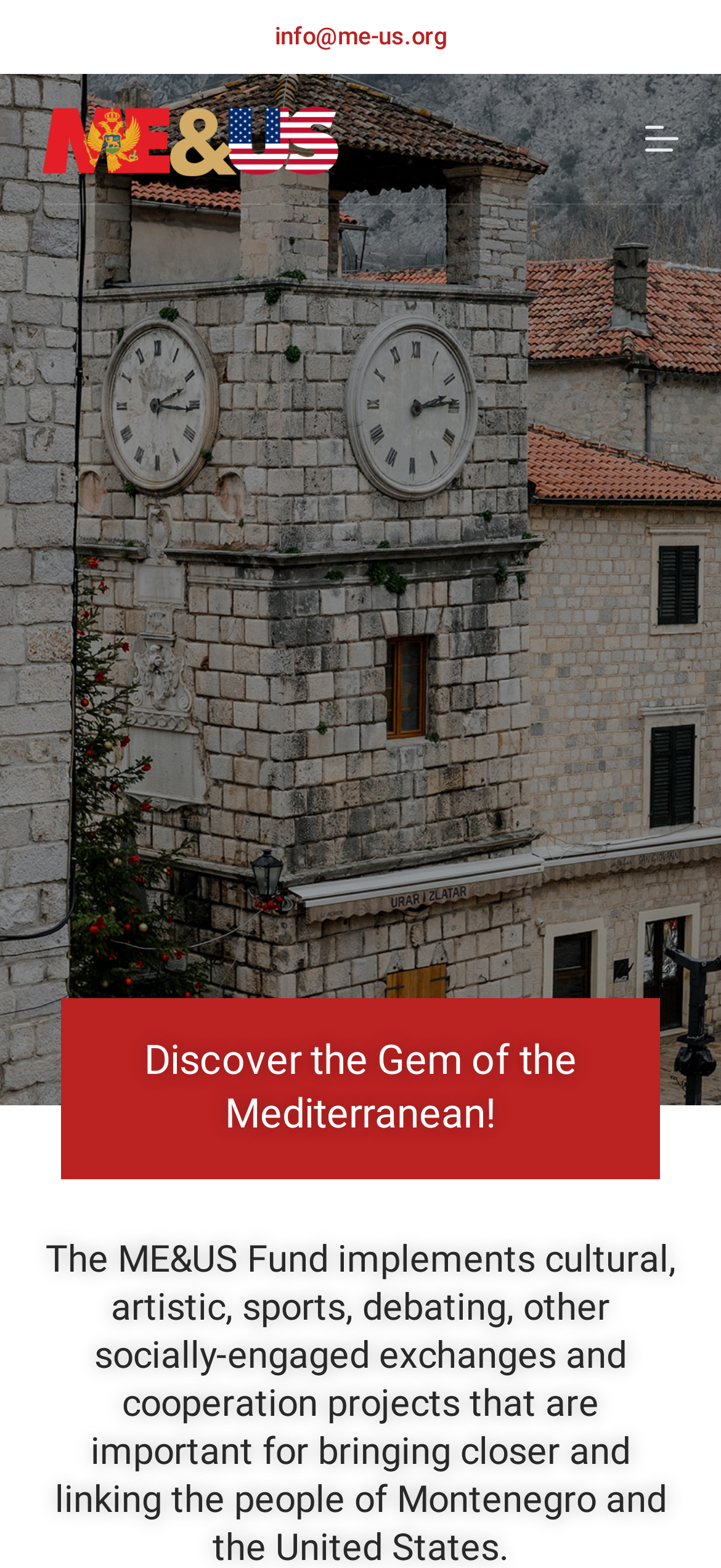Find the bounding box of the element with the following description: "aria-label="Hamburger Site Navigation Icon"". The coordinates must be four float numbers between 0 and 1, formatted as [left, top, right, bottom].

None